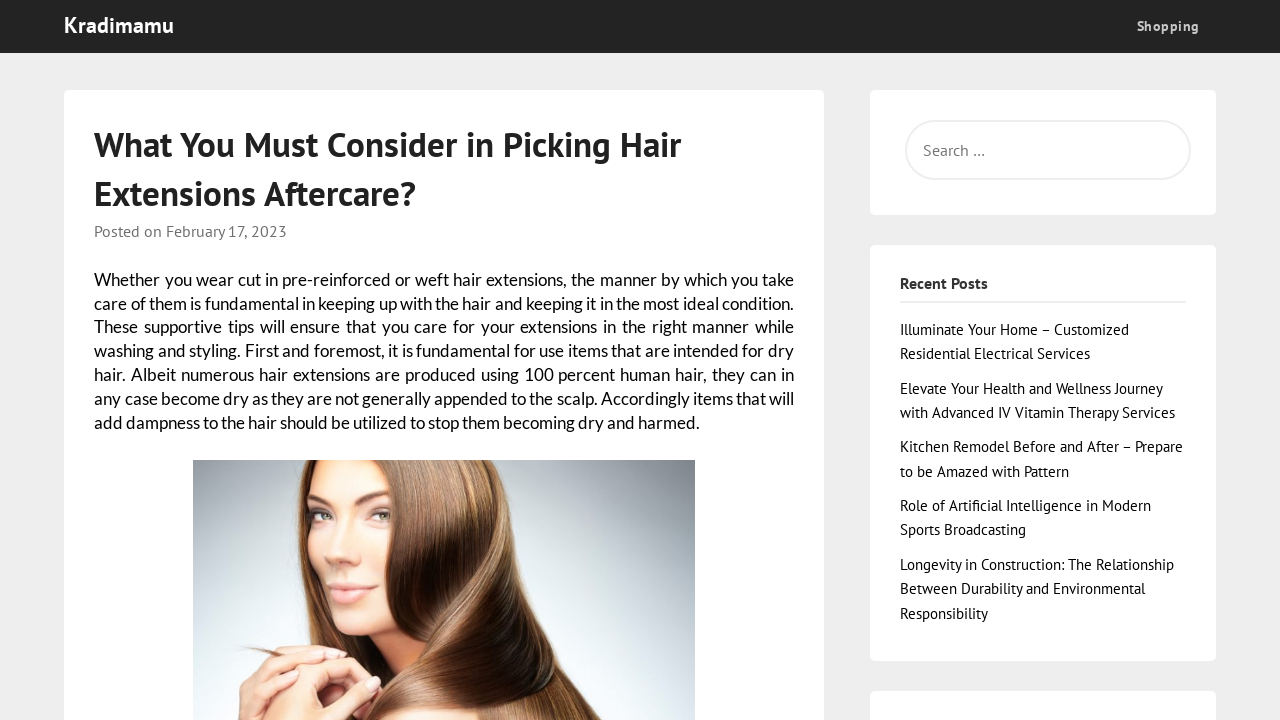Identify the bounding box coordinates of the region that should be clicked to execute the following instruction: "Click on the 'Kradimamu' link".

[0.05, 0.011, 0.136, 0.061]